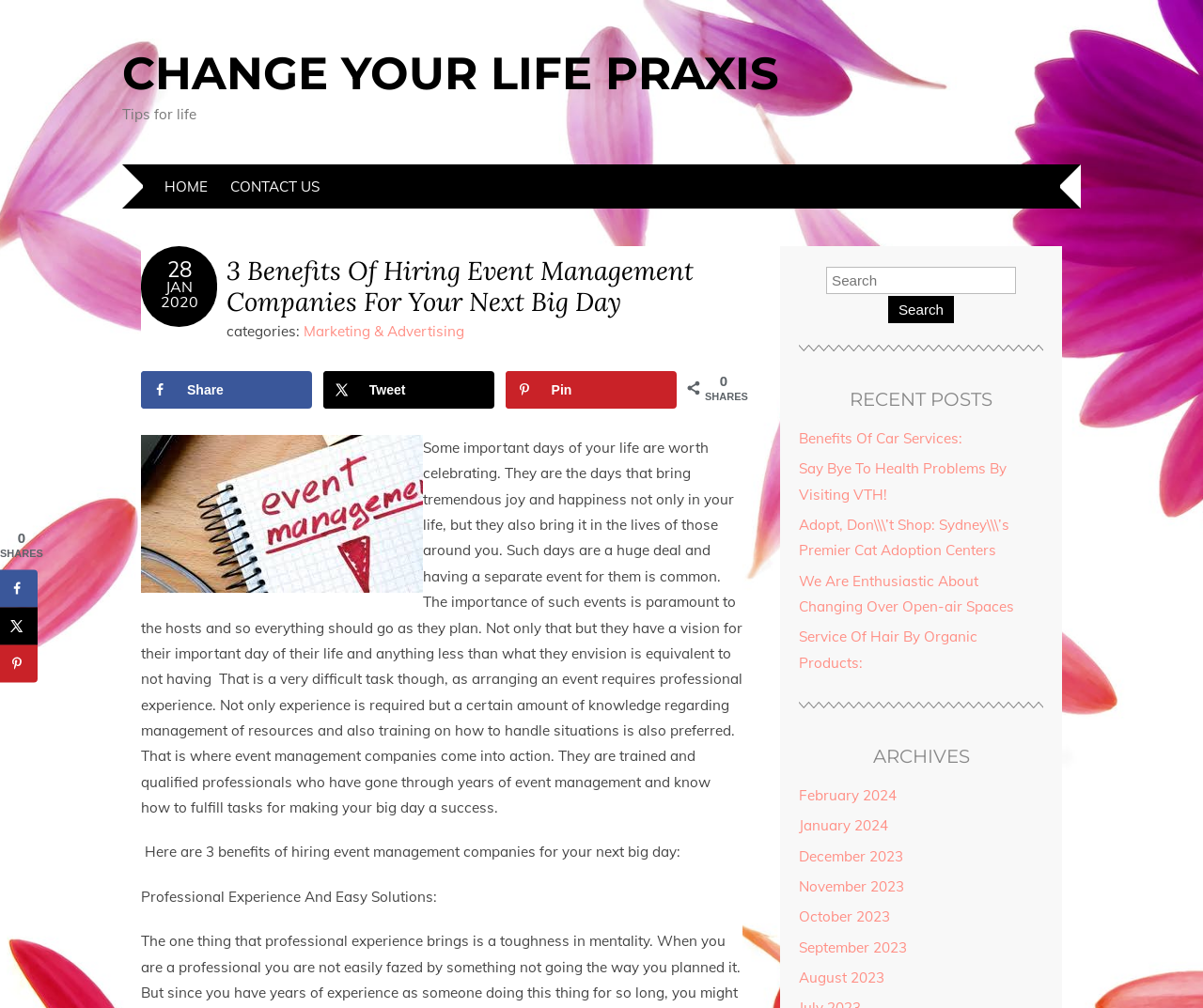Provide a thorough description of the webpage you see.

This webpage is about the benefits of hiring event management companies for special occasions. At the top, there is a heading "CHANGE YOUR LIFE PRAXIS" with a link to the same title. Below it, there is a static text "Tips for life" and links to "HOME" and "CONTACT US". 

On the left side, there is a navigation menu with a header "28 JAN 2020" and links to categories like "Marketing & Advertising". Below the navigation menu, there is an image and a static text "SHARES" with social media sharing links, including Facebook, X, and Pinterest.

The main content of the webpage is an article titled "3 Benefits Of Hiring Event Management Companies For Your Next Big Day". The article starts with a brief introduction to the importance of celebrating special days and the need for professional event management. It then lists three benefits of hiring event management companies, including professional experience and easy solutions.

On the right side, there are two sections: "RECENT POSTS" and "ARCHIVES". The "RECENT POSTS" section lists several links to recent articles, including "Benefits Of Car Services", "Say Bye To Health Problems By Visiting VTH!", and more. The "ARCHIVES" section lists links to monthly archives from February 2024 to August 2023.

At the bottom left, there is a social sharing sidebar with links to share the content on Facebook, X, and Pinterest.